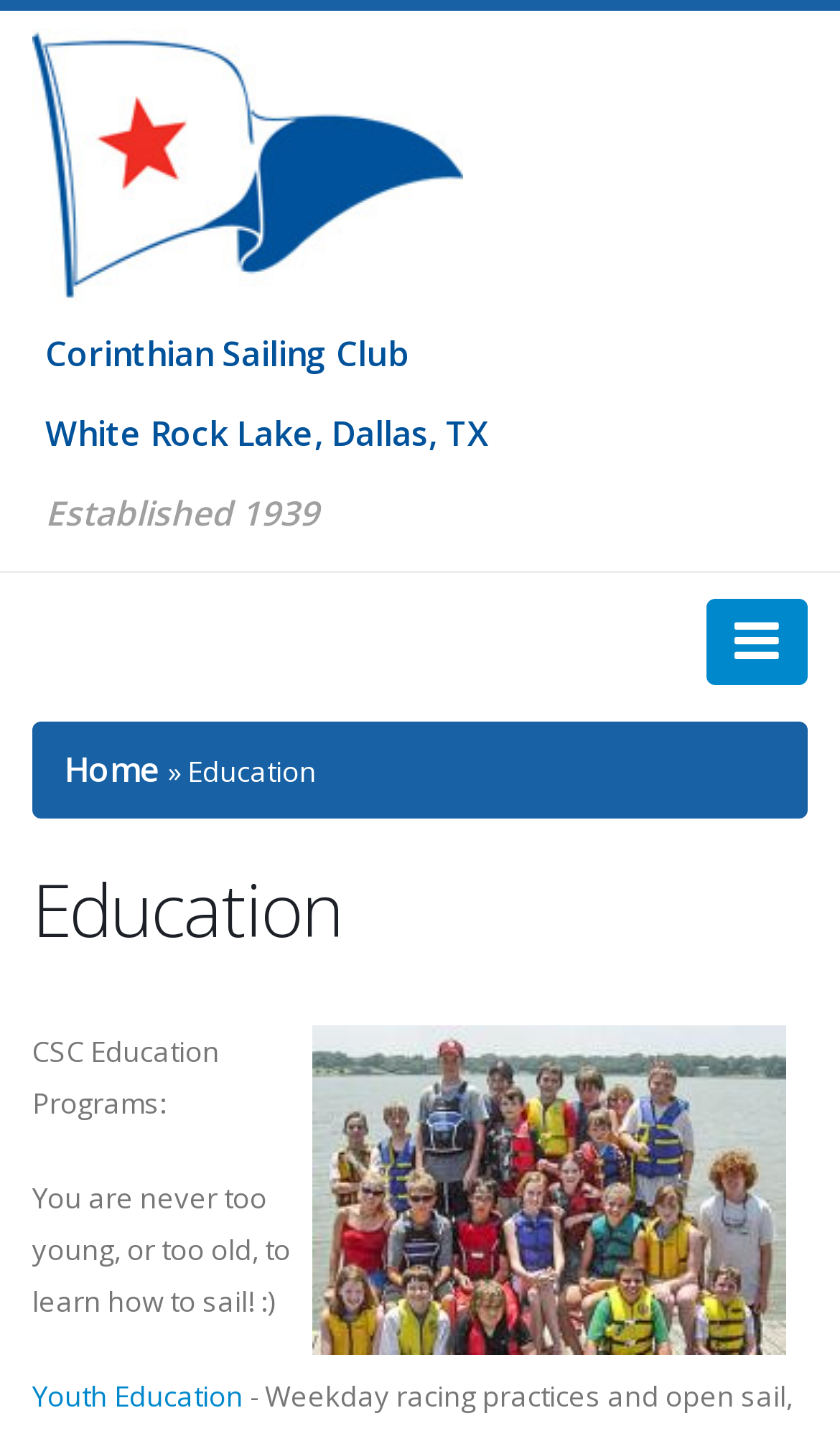What is the purpose of the button with the icon ''?
Please use the image to deliver a detailed and complete answer.

The purpose of the button with the icon '' is not explicitly stated on the webpage, but based on its location and design, it may be a navigation or menu button that provides access to additional features or options.